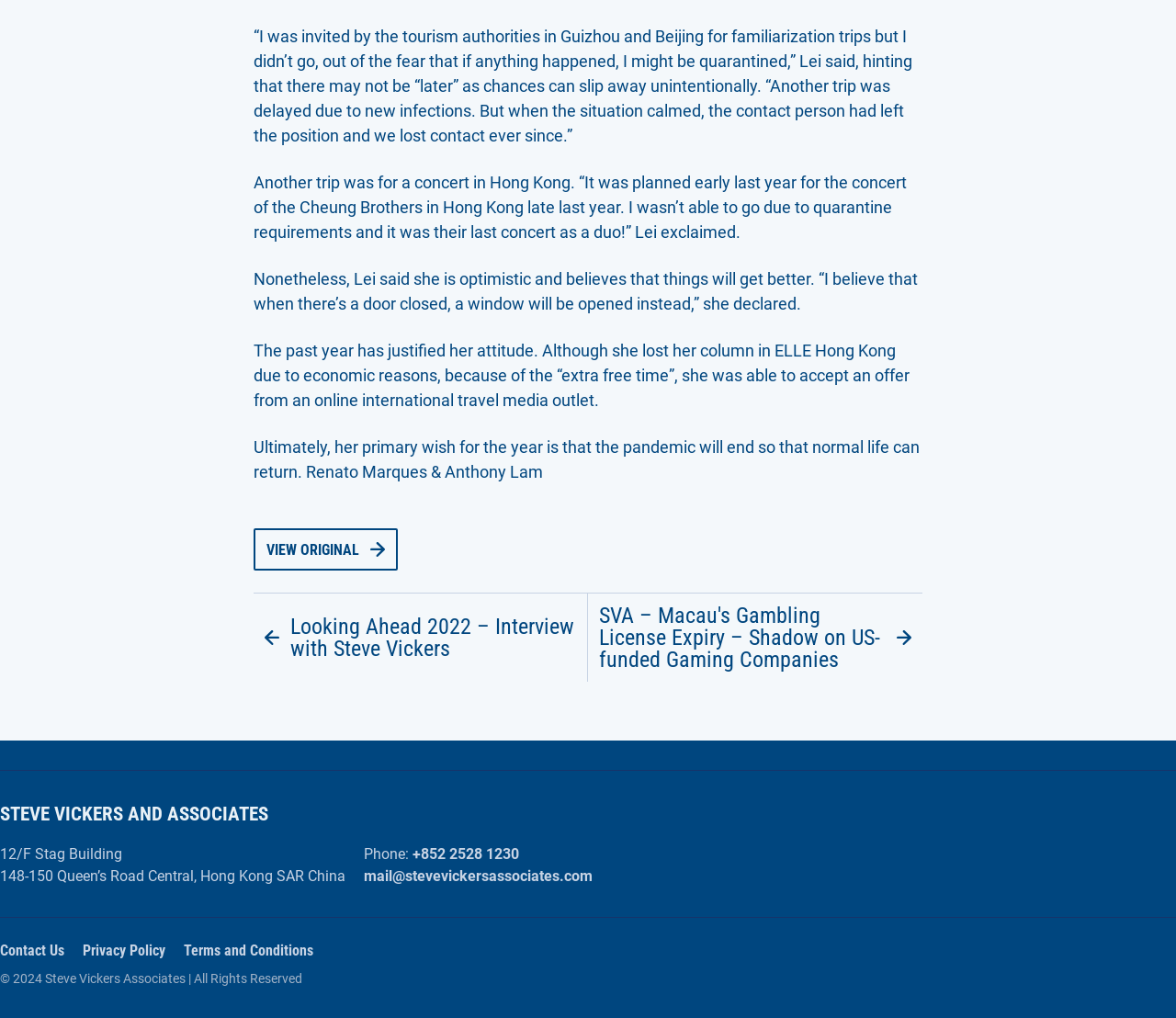Pinpoint the bounding box coordinates of the clickable element needed to complete the instruction: "Read interview with Steve Vickers". The coordinates should be provided as four float numbers between 0 and 1: [left, top, right, bottom].

[0.216, 0.583, 0.499, 0.669]